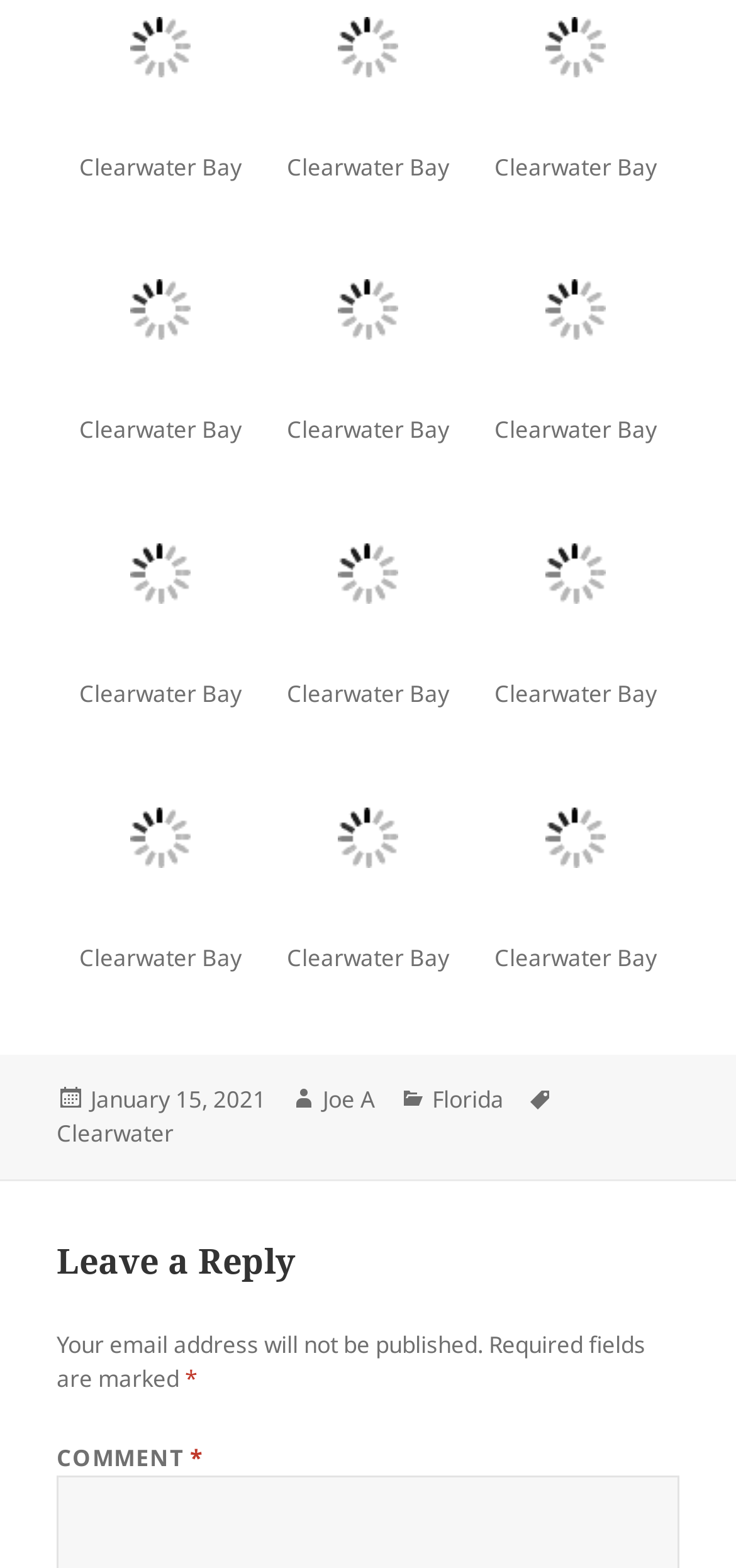Based on the element description "Clearwater", predict the bounding box coordinates of the UI element.

[0.077, 0.713, 0.236, 0.734]